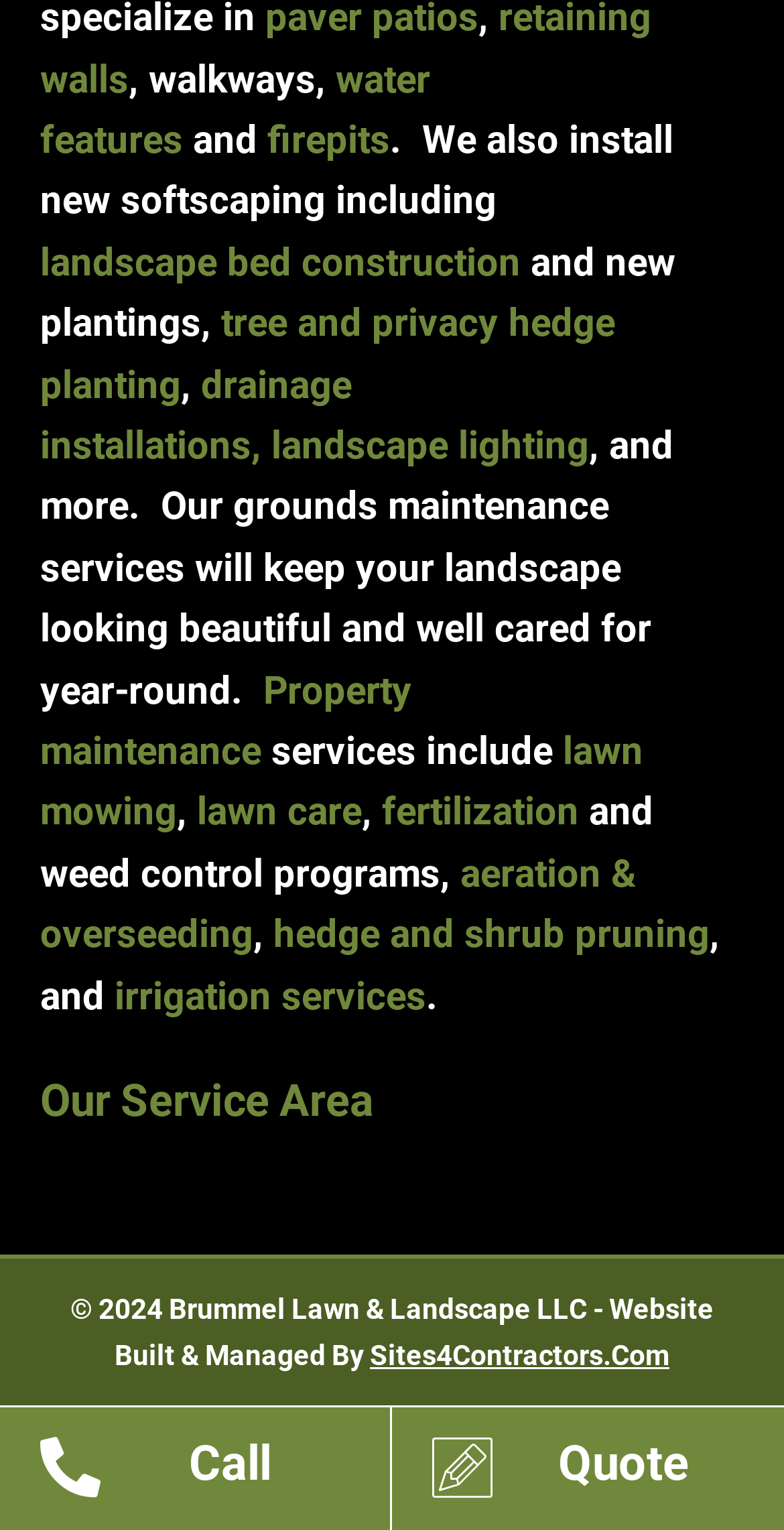Provide a brief response using a word or short phrase to this question:
Does Brummel Lawn & Landscape LLC provide landscape lighting services?

Yes